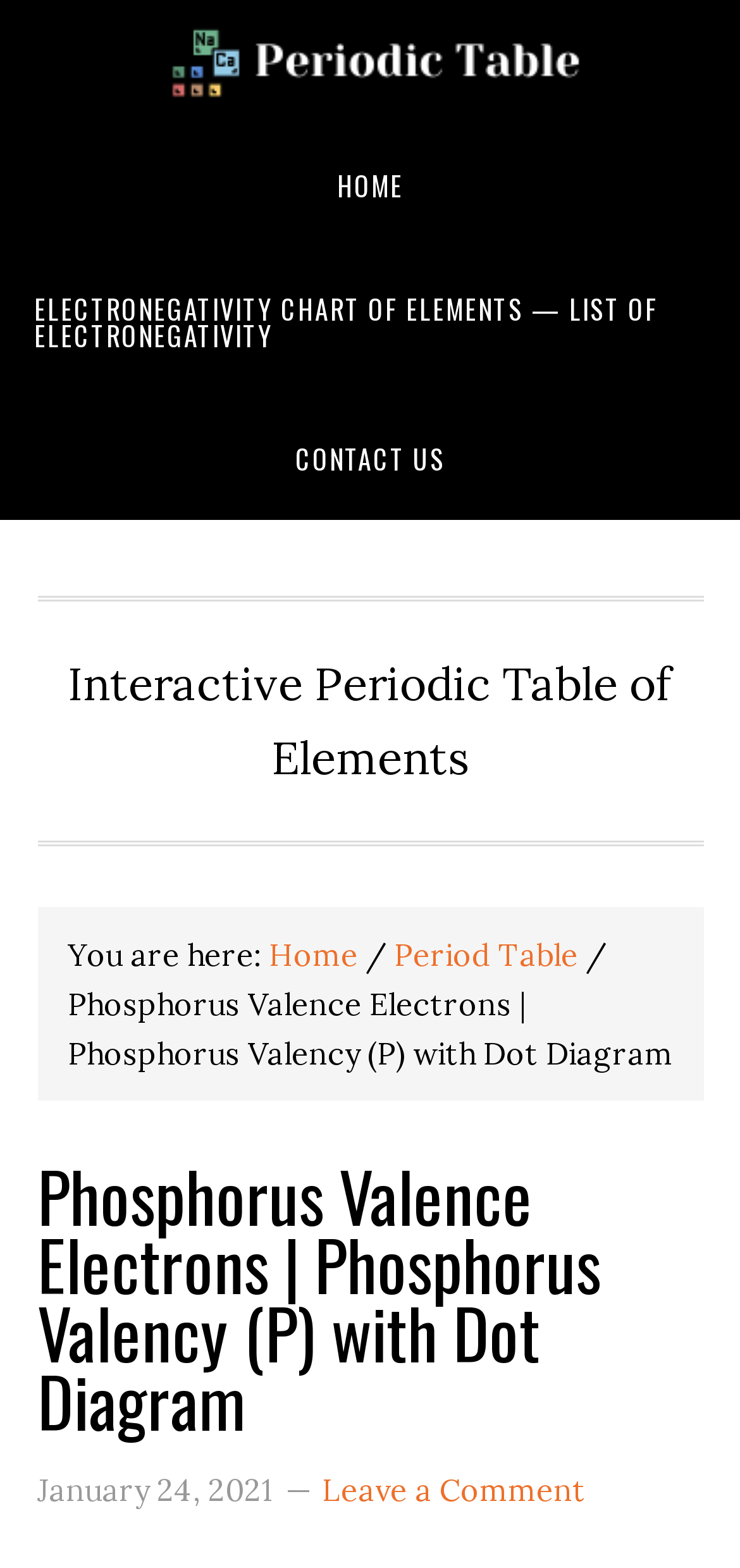Extract the main title from the webpage.

Phosphorus Valence Electrons | Phosphorus Valency (P) with Dot Diagram